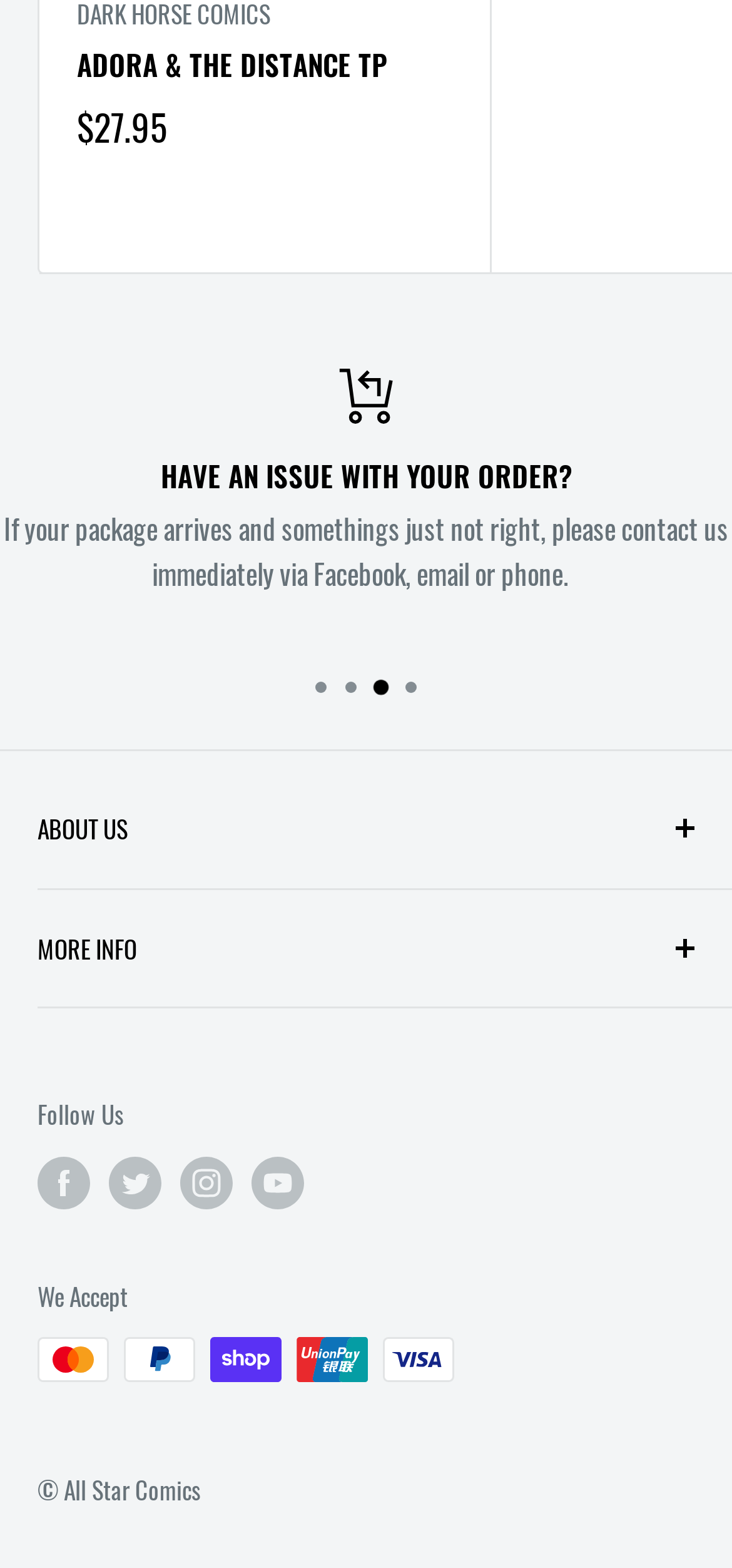Provide the bounding box coordinates of the HTML element described as: "aria-label="Follow us on Twitter"". The bounding box coordinates should be four float numbers between 0 and 1, i.e., [left, top, right, bottom].

[0.149, 0.737, 0.221, 0.771]